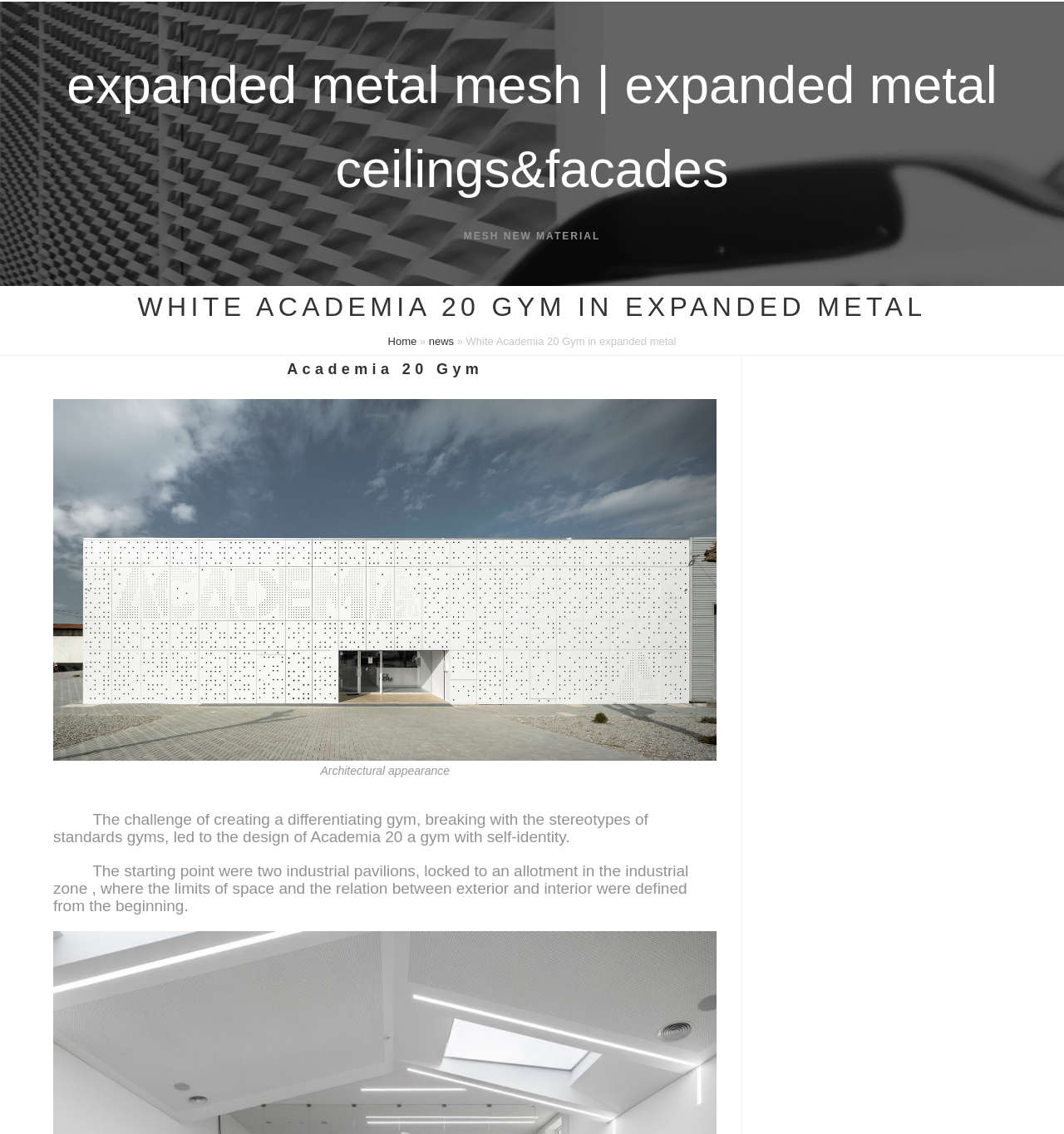Based on the provided description, "parent_node: Architectural appearance", find the bounding box of the corresponding UI element in the screenshot.

[0.05, 0.352, 0.674, 0.671]